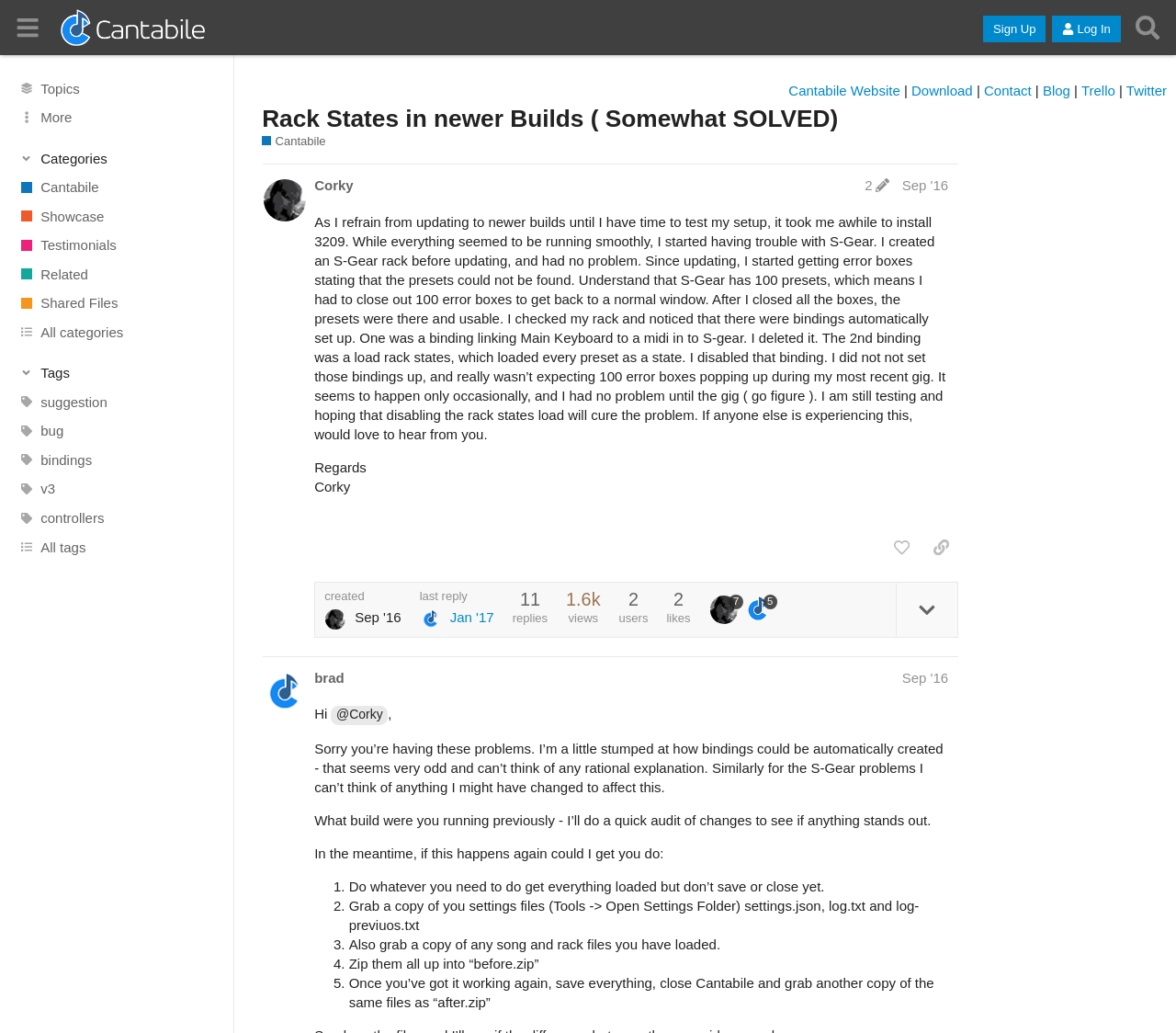Identify the bounding box coordinates of the specific part of the webpage to click to complete this instruction: "Click on the 'like this post' button".

[0.752, 0.515, 0.781, 0.546]